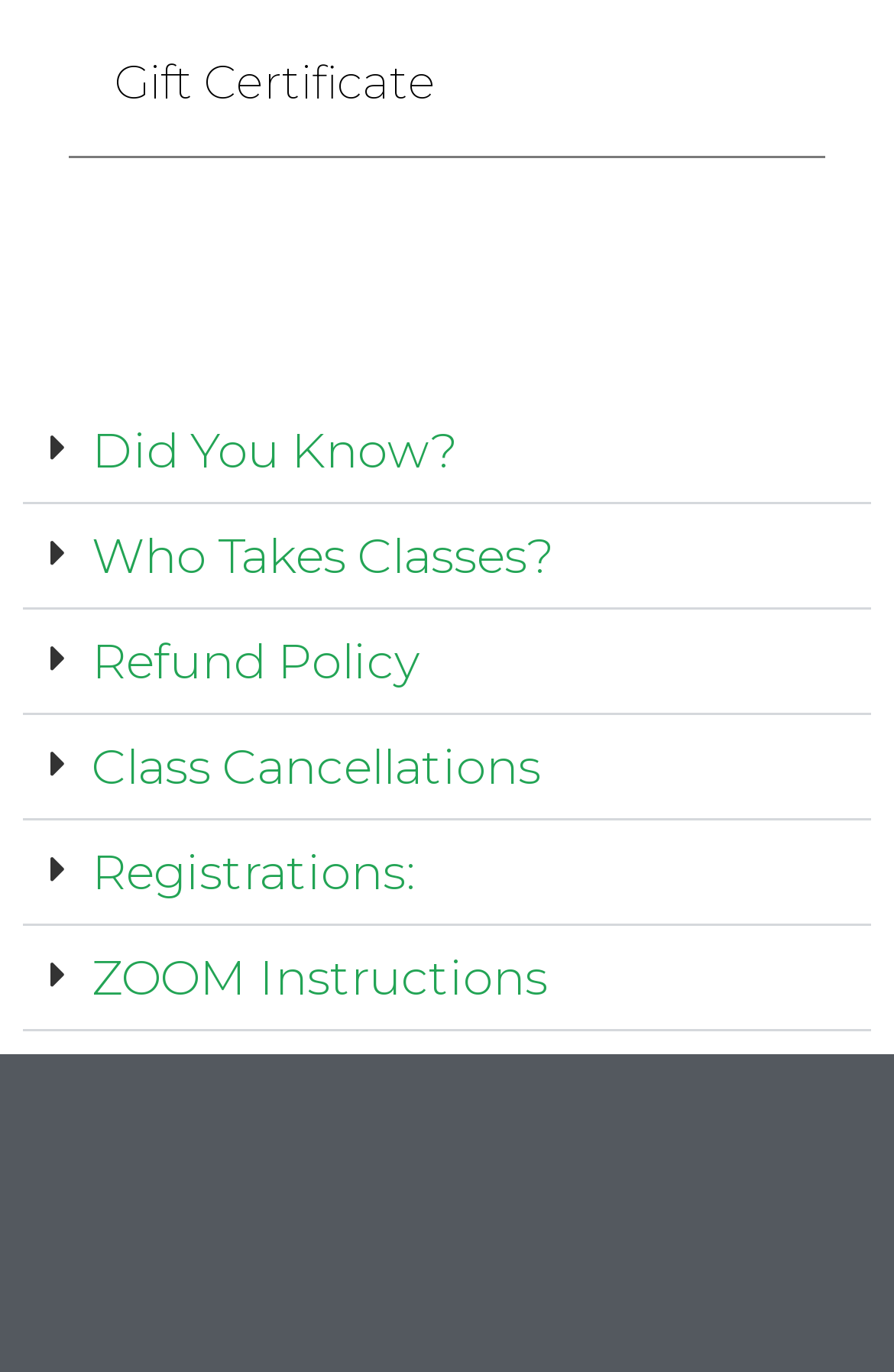Use a single word or phrase to answer the question:
What is the vertical position of the 'Refund Policy' button?

Middle